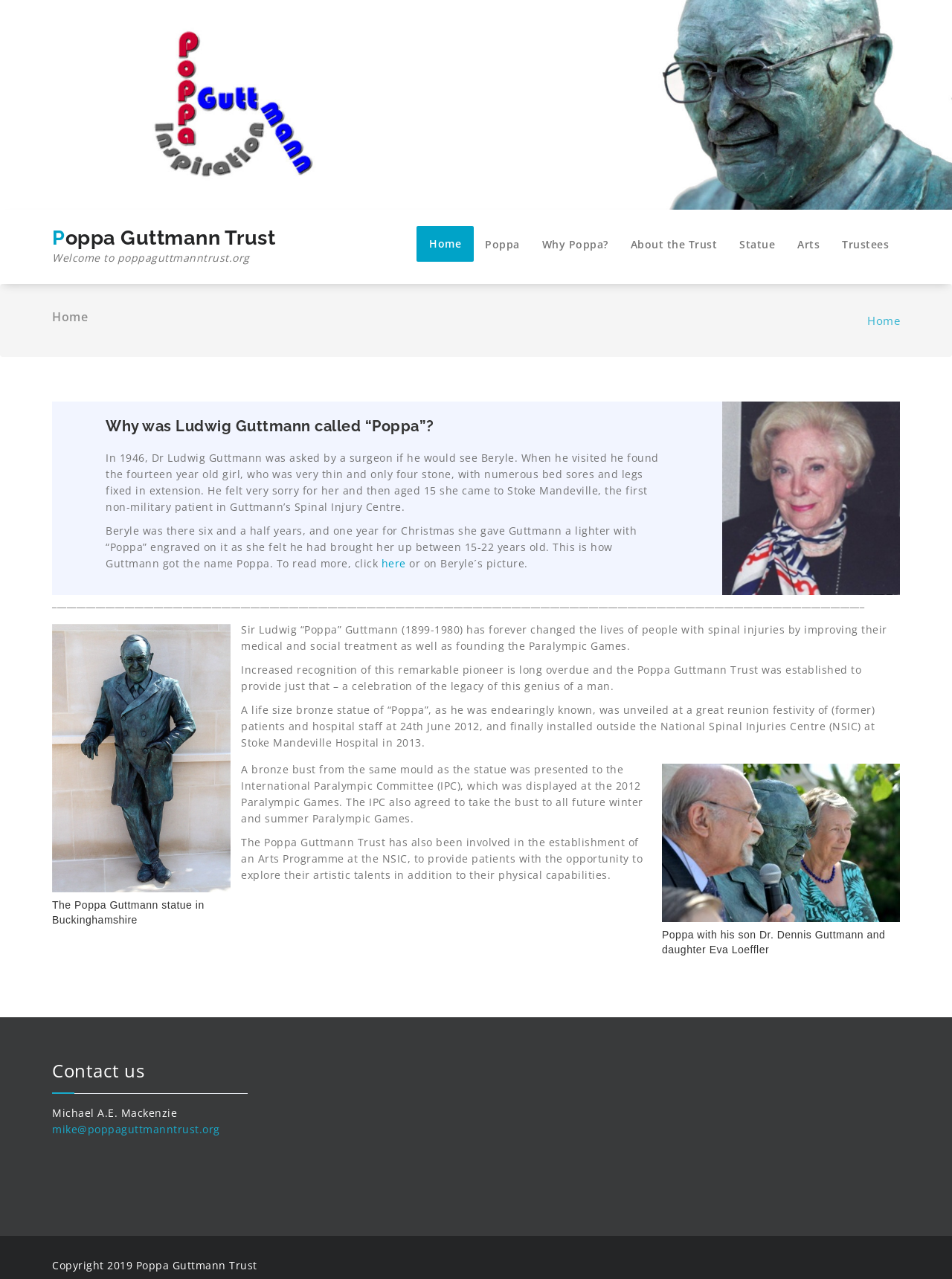What is the name of the person who gave Guttmann a lighter with 'Poppa' engraved on it?
Based on the image, please offer an in-depth response to the question.

The name of the person can be found in the text '...one year for Christmas she gave Guttmann a lighter with “Poppa” engraved on it as she felt he had brought her up between 15-22 years old.' which suggests that Beryle Bell gave Guttmann the lighter.